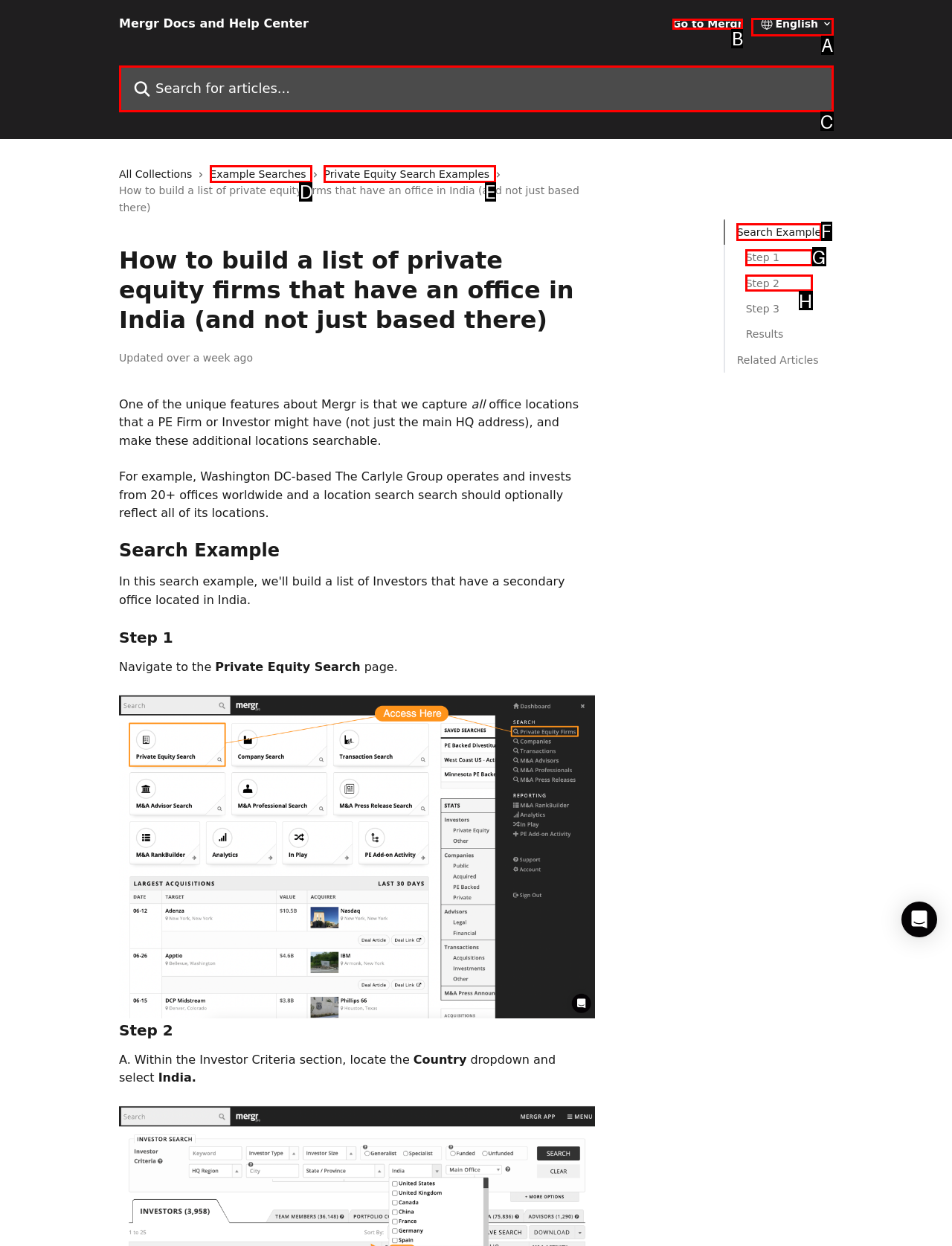Given the description: Private Equity Search Examples, choose the HTML element that matches it. Indicate your answer with the letter of the option.

E